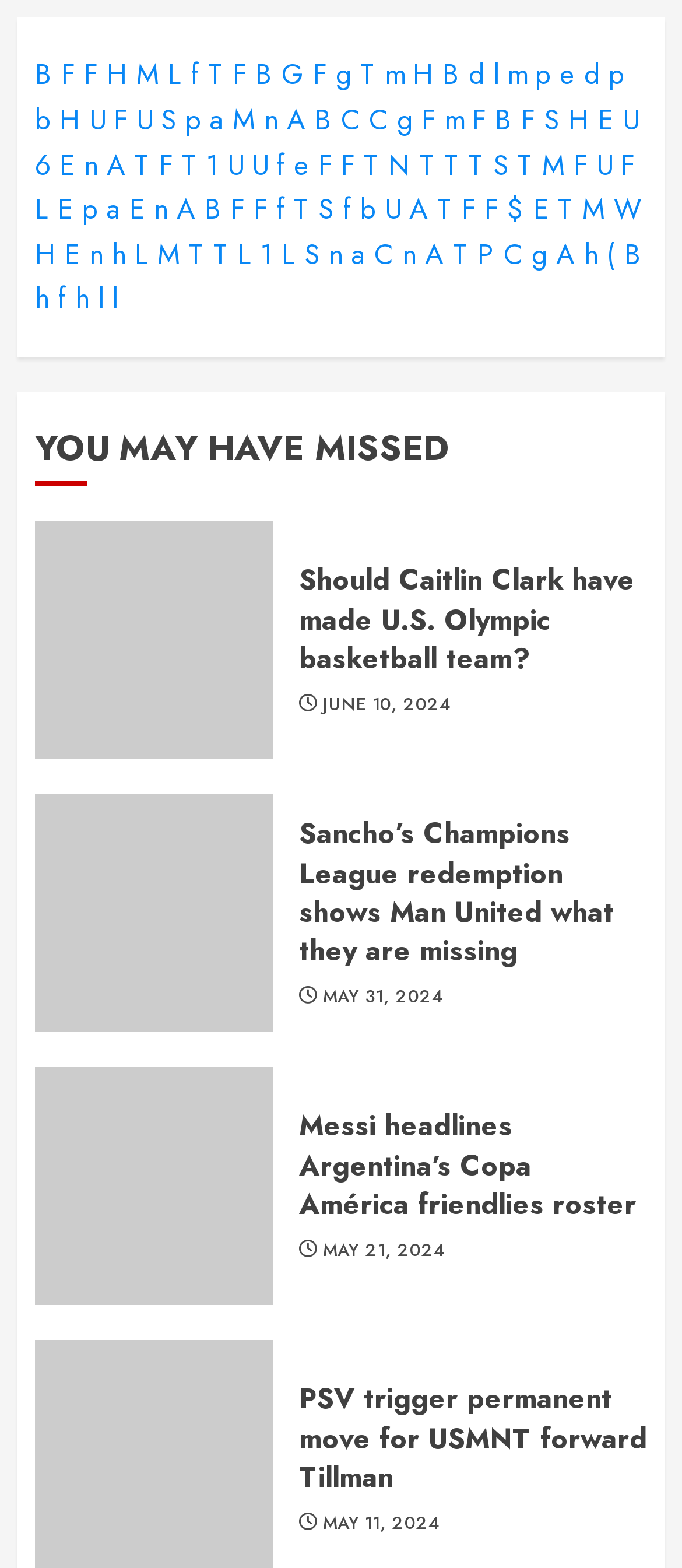Provide the bounding box coordinates of the section that needs to be clicked to accomplish the following instruction: "Click on link L."

[0.246, 0.035, 0.267, 0.061]